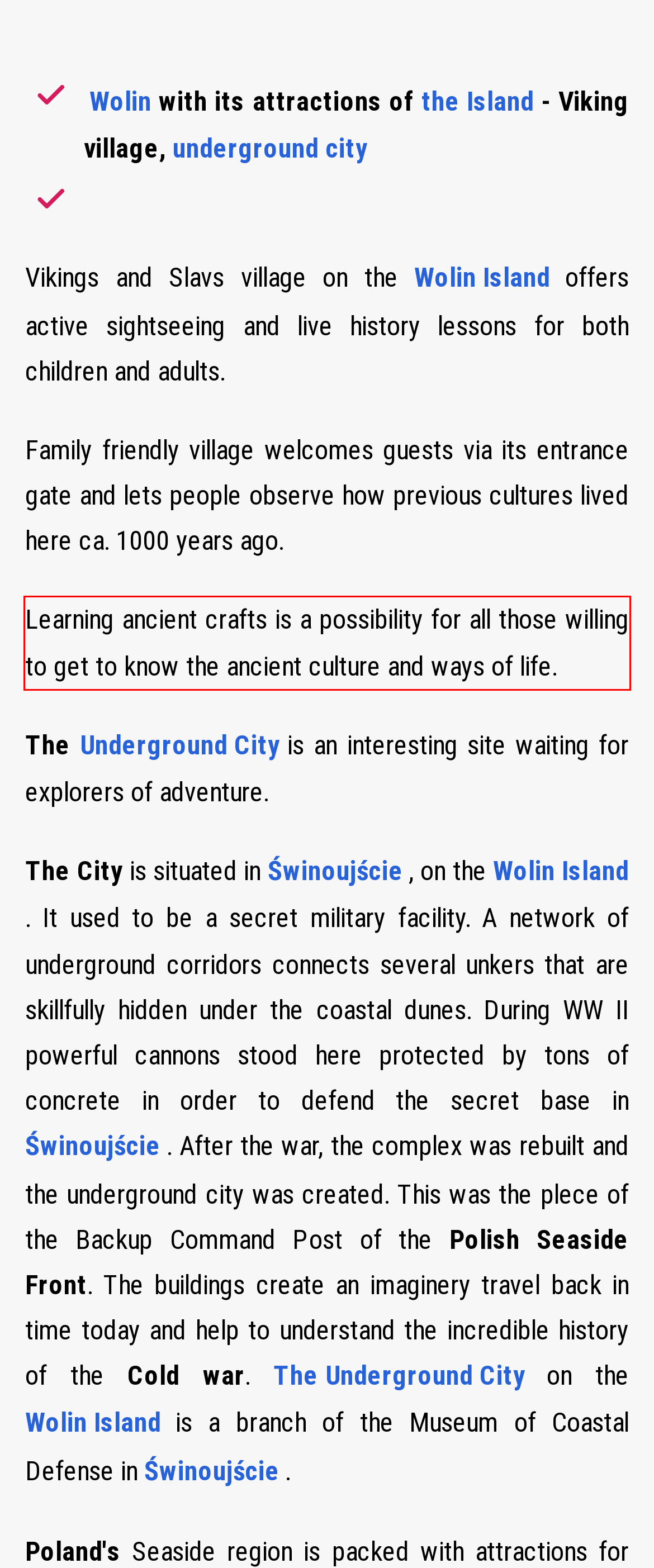You are provided with a screenshot of a webpage that includes a red bounding box. Extract and generate the text content found within the red bounding box.

Learning ancient crafts is a possibility for all those willing to get to know the ancient culture and ways of life.